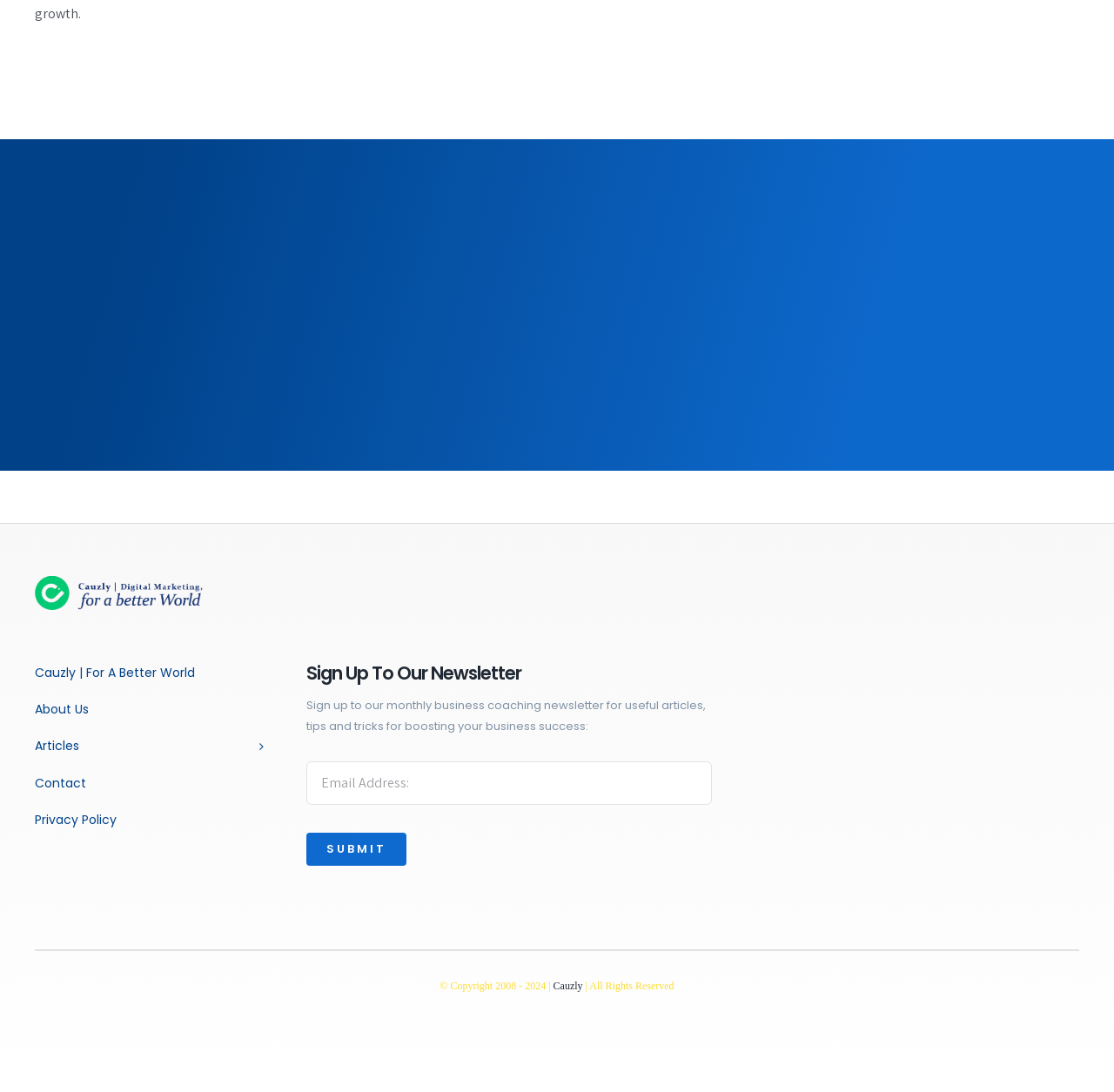What is the copyright year range?
Look at the image and provide a detailed response to the question.

The copyright year range can be found at the bottom of the webpage, where it says '© Copyright 2008 - 2024 | Cauzly | All Rights Reserved'.